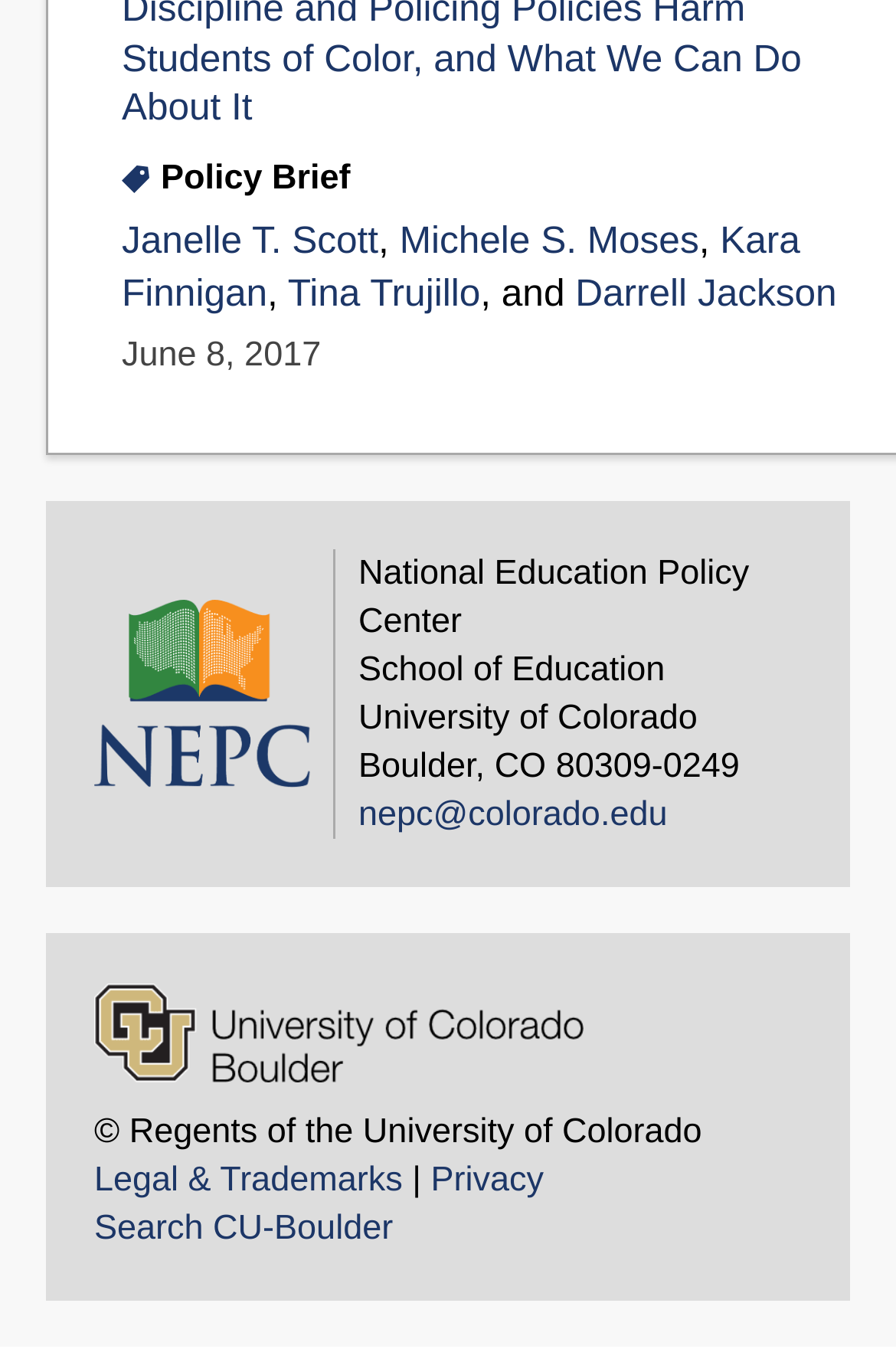Locate the bounding box for the described UI element: "Legal & Trademarks". Ensure the coordinates are four float numbers between 0 and 1, formatted as [left, top, right, bottom].

[0.105, 0.86, 0.449, 0.889]